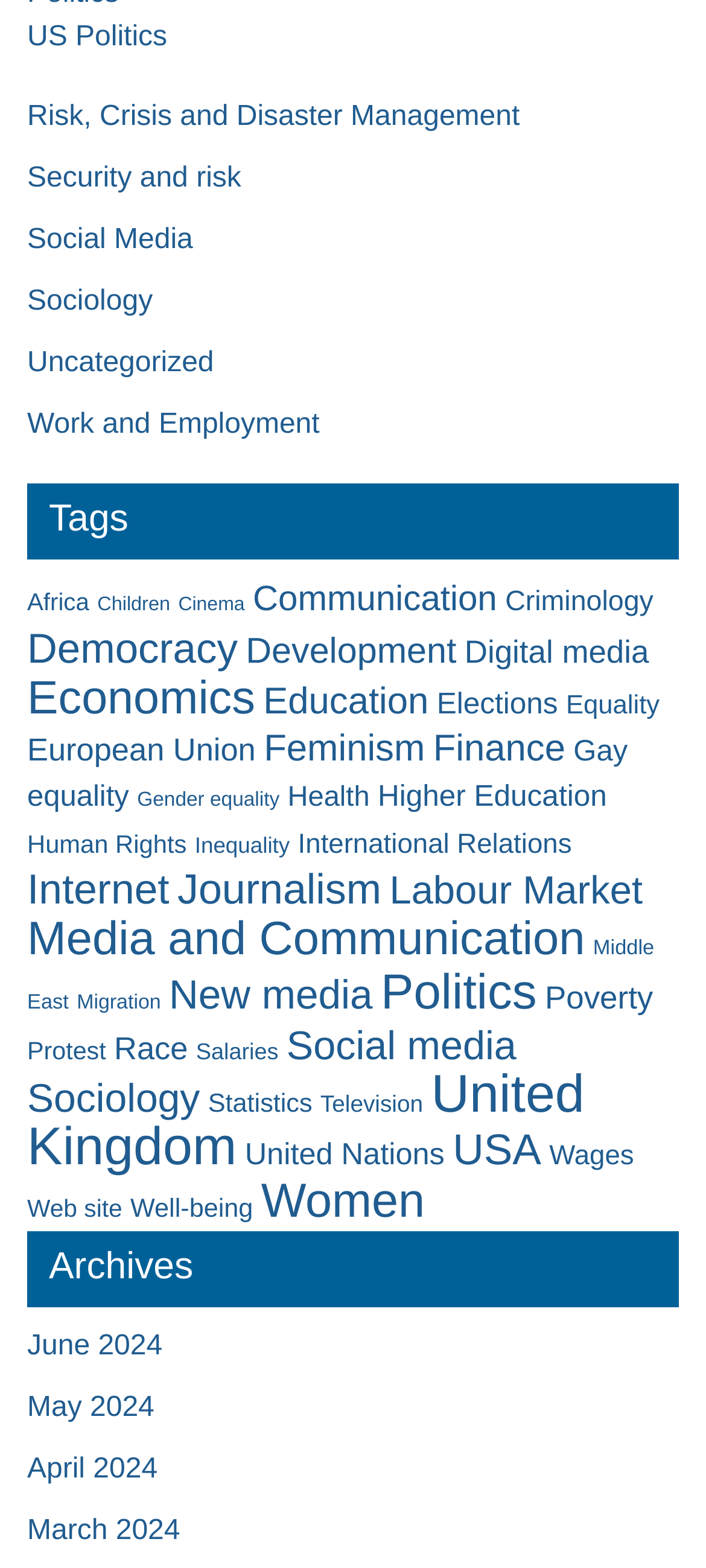How many categories are listed under 'Tags'?
Examine the image and give a concise answer in one word or a short phrase.

40